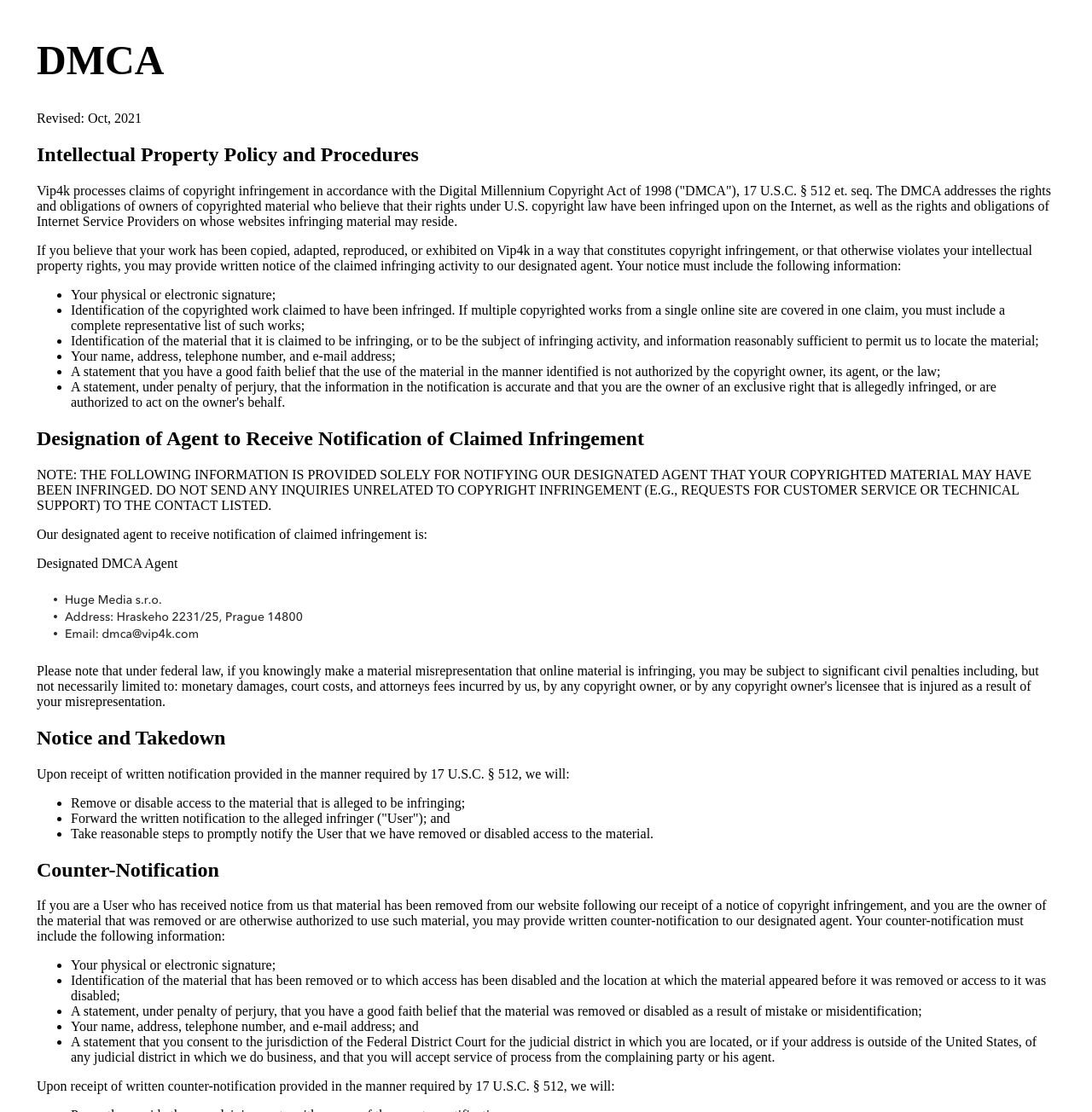Can you look at the image and give a comprehensive answer to the question:
What information is required in a copyright infringement claim?

According to the webpage, a copyright infringement claim must include five points of information: the claimant's physical or electronic signature, identification of the copyrighted work, identification of the material that is claimed to be infringing, the claimant's name, address, telephone number, and e-mail address, and a statement that the claimant has a good faith belief that the use of the material is not authorized.